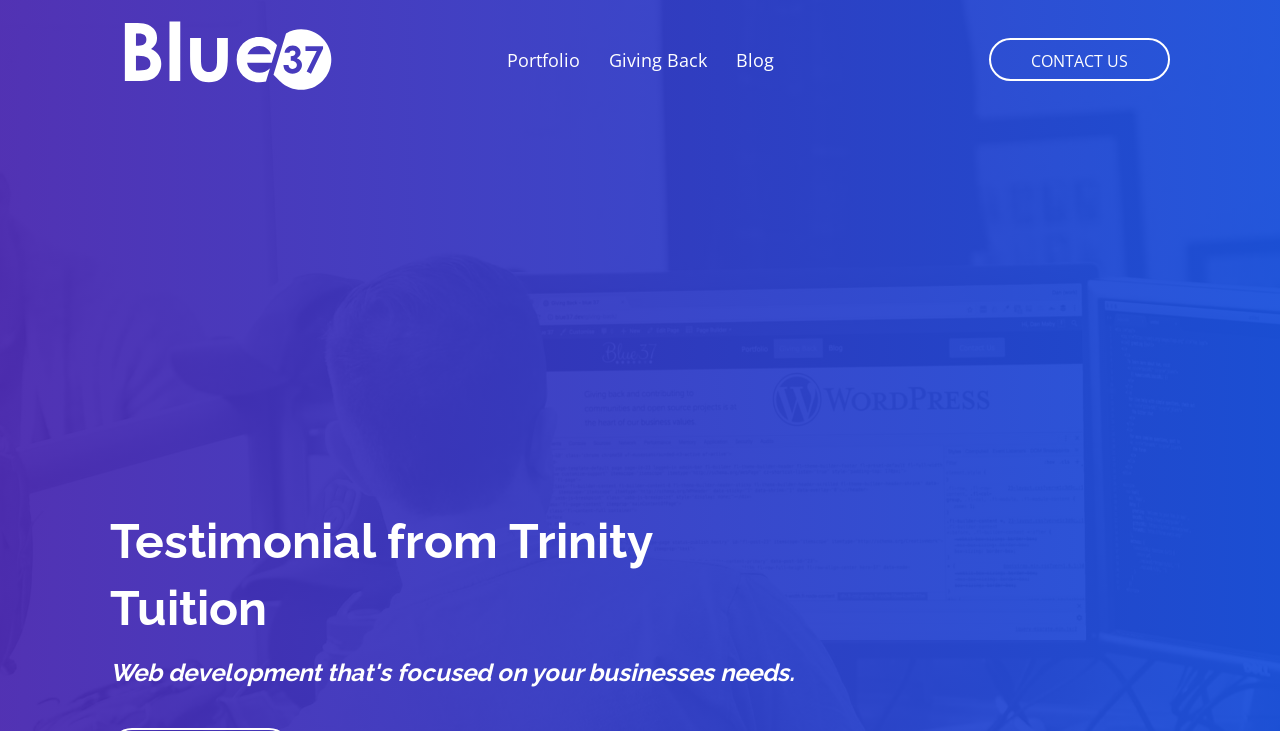Provide a one-word or short-phrase response to the question:
What is the topic of the testimonial?

Trinity Tuition